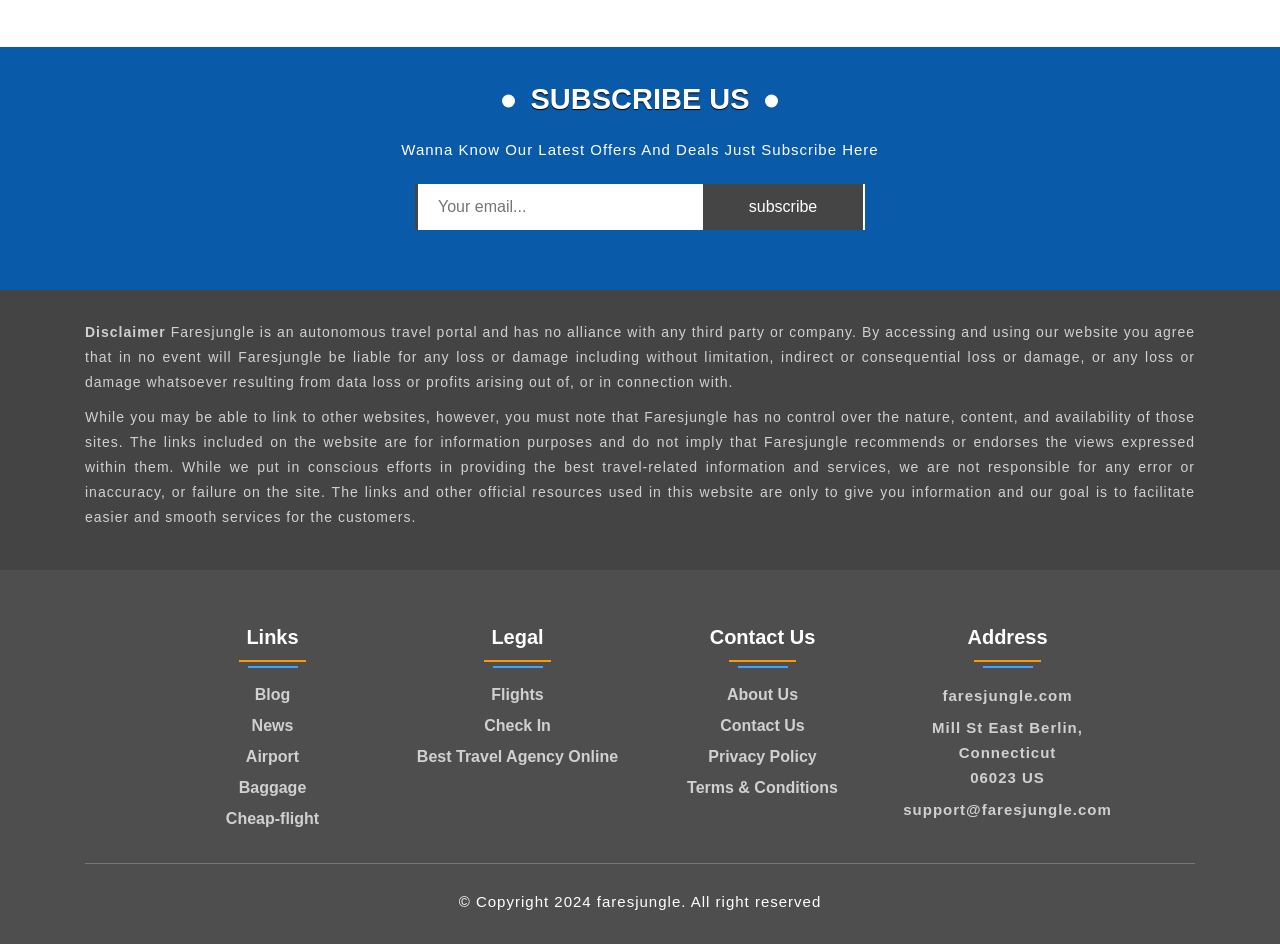Find the bounding box coordinates for the area you need to click to carry out the instruction: "visit the blog". The coordinates should be four float numbers between 0 and 1, indicated as [left, top, right, bottom].

[0.129, 0.723, 0.297, 0.749]